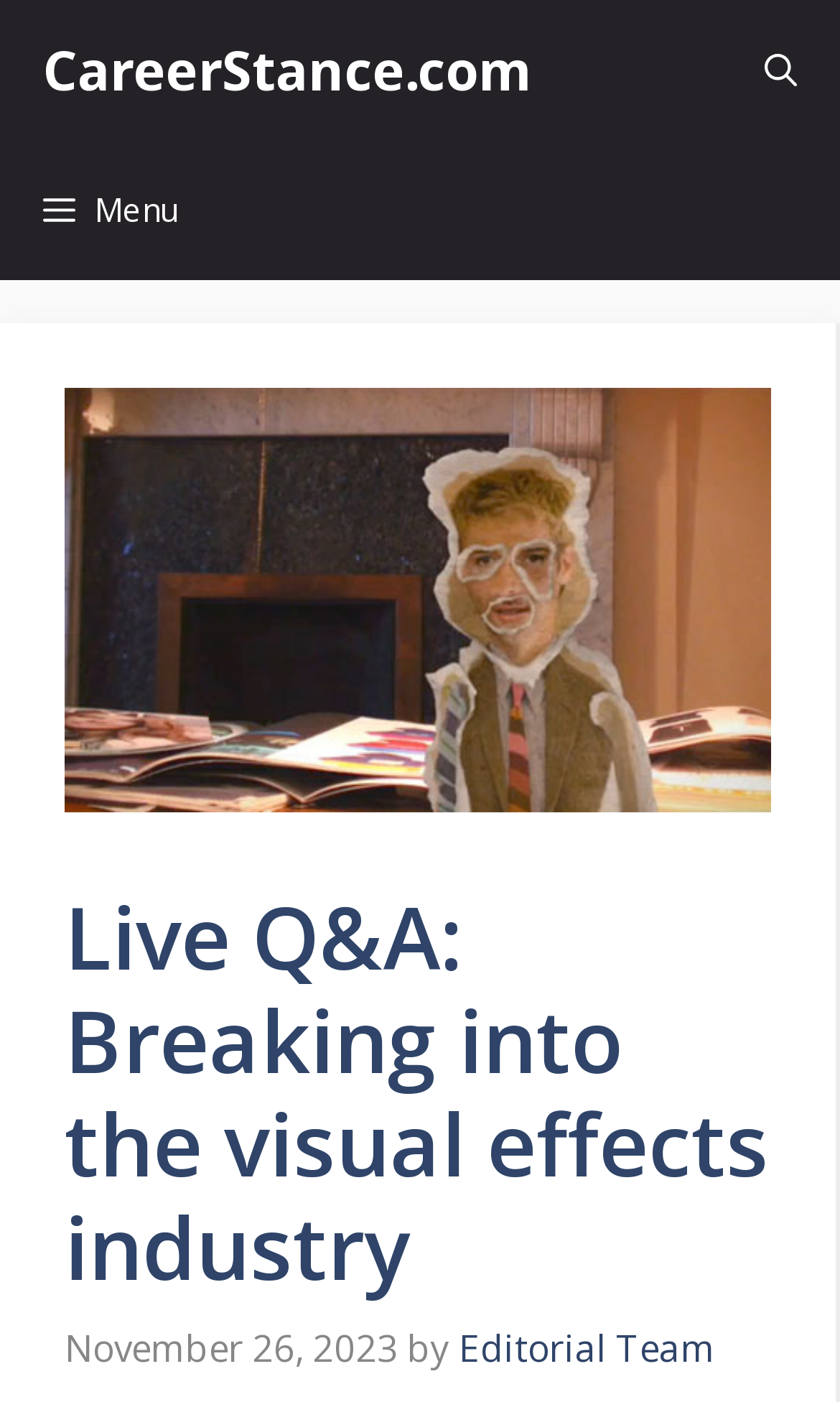Using the description: "Editorial Team", identify the bounding box of the corresponding UI element in the screenshot.

[0.546, 0.944, 0.851, 0.979]